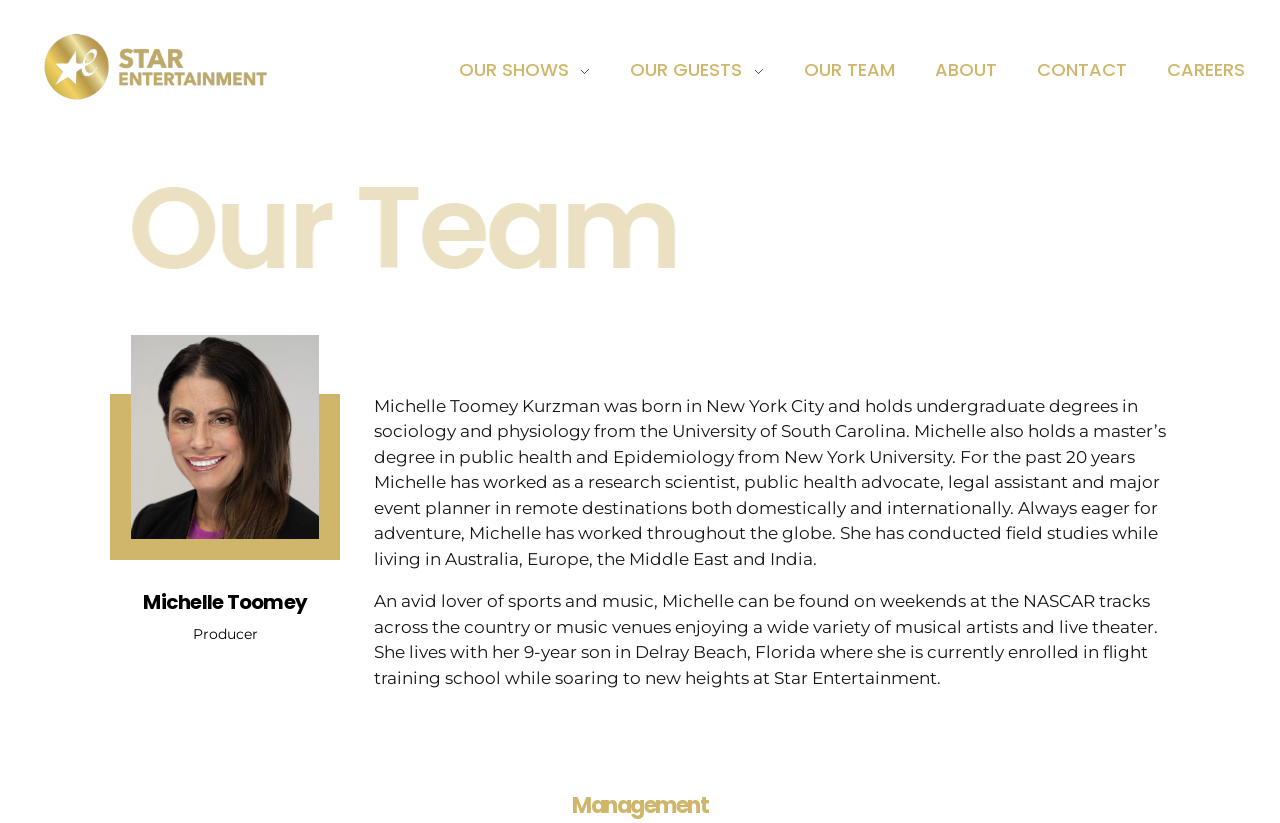Please identify the bounding box coordinates of the clickable region that I should interact with to perform the following instruction: "view Michelle Toomey's profile". The coordinates should be expressed as four float numbers between 0 and 1, i.e., [left, top, right, bottom].

[0.086, 0.381, 0.266, 0.681]